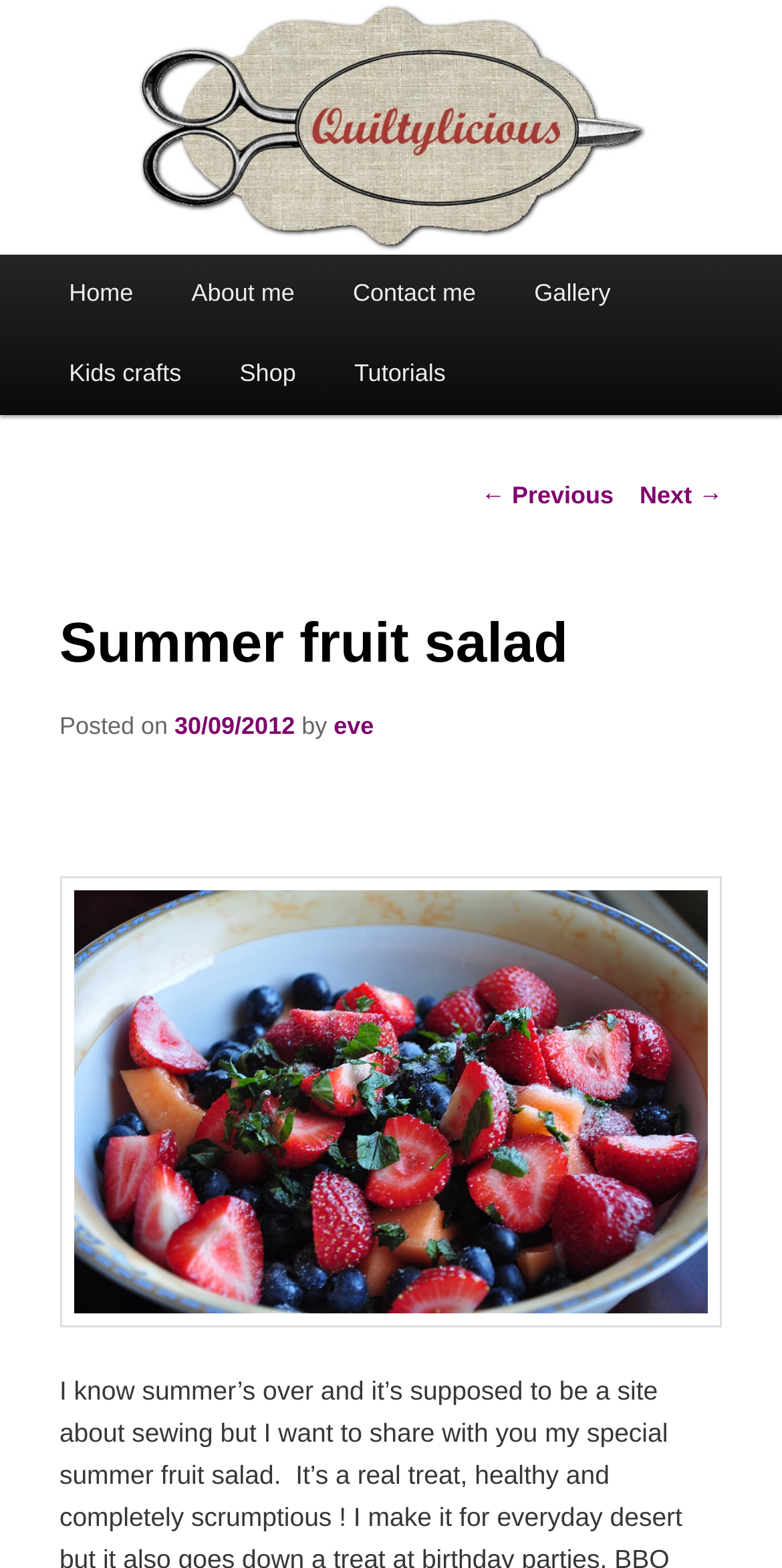Identify the bounding box coordinates for the region of the element that should be clicked to carry out the instruction: "Know more about the mission and aims". The bounding box coordinates should be four float numbers between 0 and 1, i.e., [left, top, right, bottom].

None